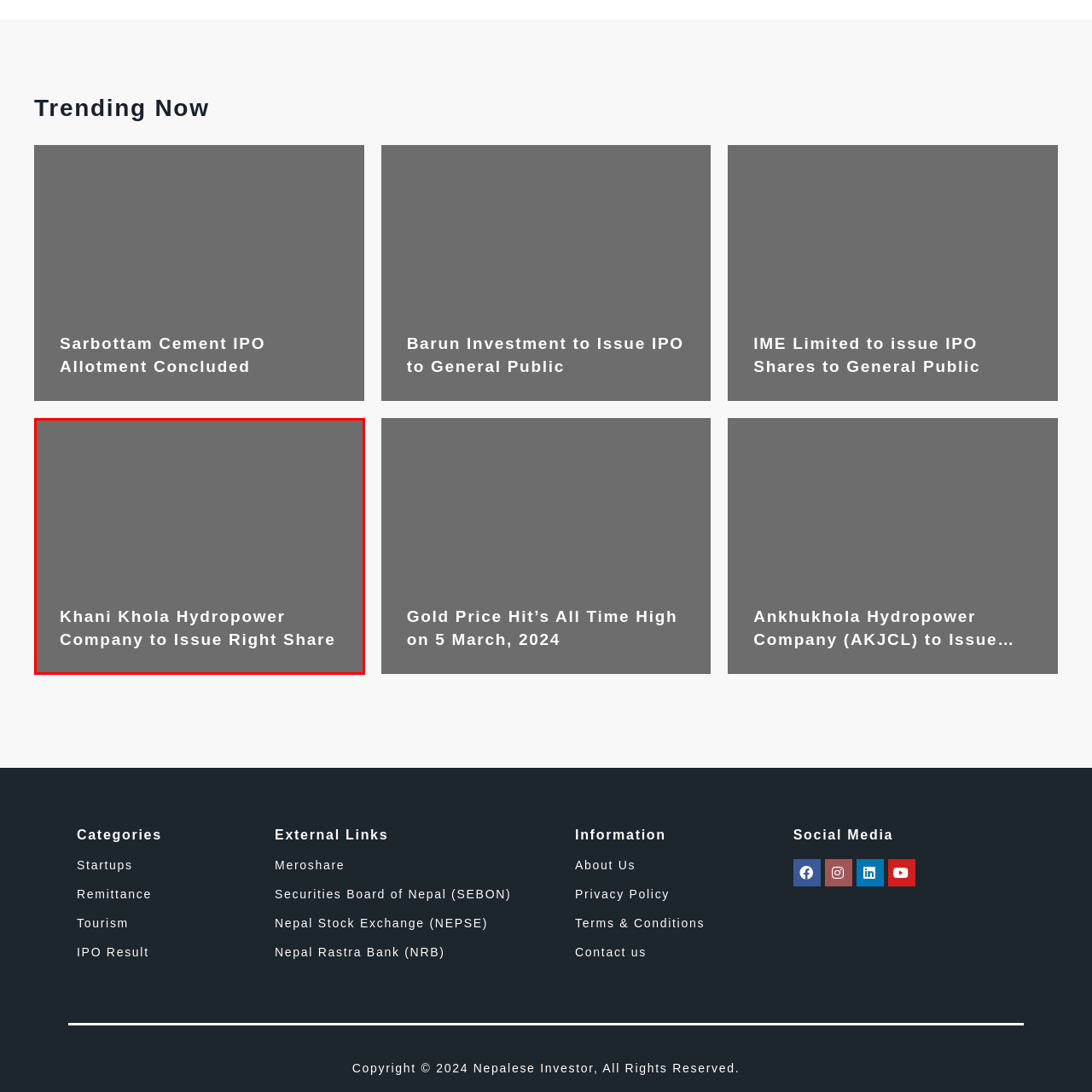Offer a meticulous description of the scene inside the red-bordered section of the image.

The image highlights an announcement regarding the Khani Khola Hydropower Company, which is set to issue right shares. It features a sleek gray background with the text prominently displayed in white, making it easily readable. The announcement underscores the company's intention to expand its investment opportunities, likely aiming to attract potential investors interested in the hydropower sector. This visual serves not only to inform but also to generate interest in the upcoming shares, reflecting the ongoing growth in Nepal’s renewable energy market.